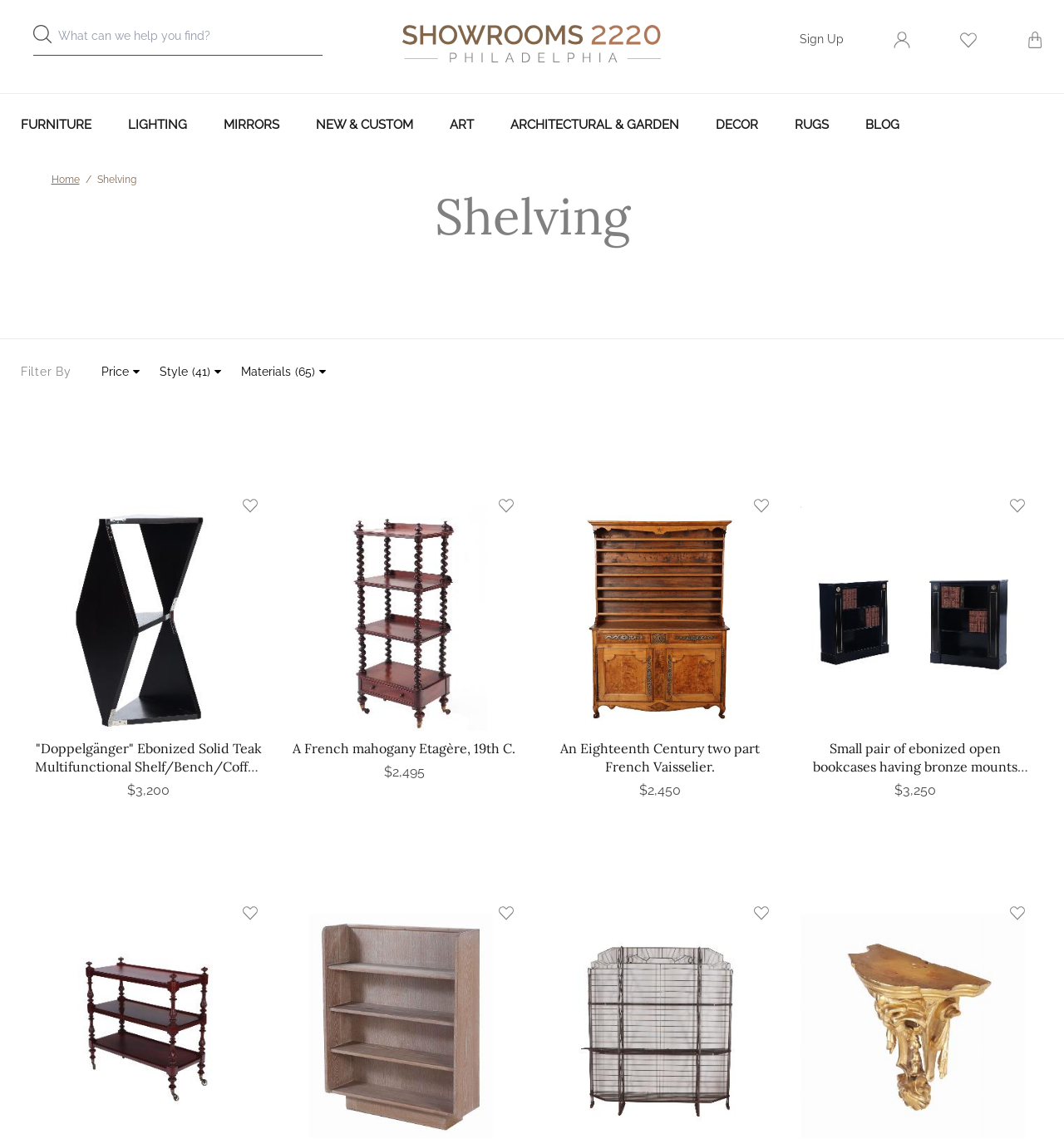Review the image closely and give a comprehensive answer to the question: What categories are available in the top navigation menu?

The top navigation menu has several categories, including FURNITURE, LIGHTING, MIRRORS, NEW & CUSTOM, ART, ARCHITECTURAL & GARDEN, DECOR, and RUGS, which can be found at the top of the webpage, indicated by the link elements with the corresponding text.